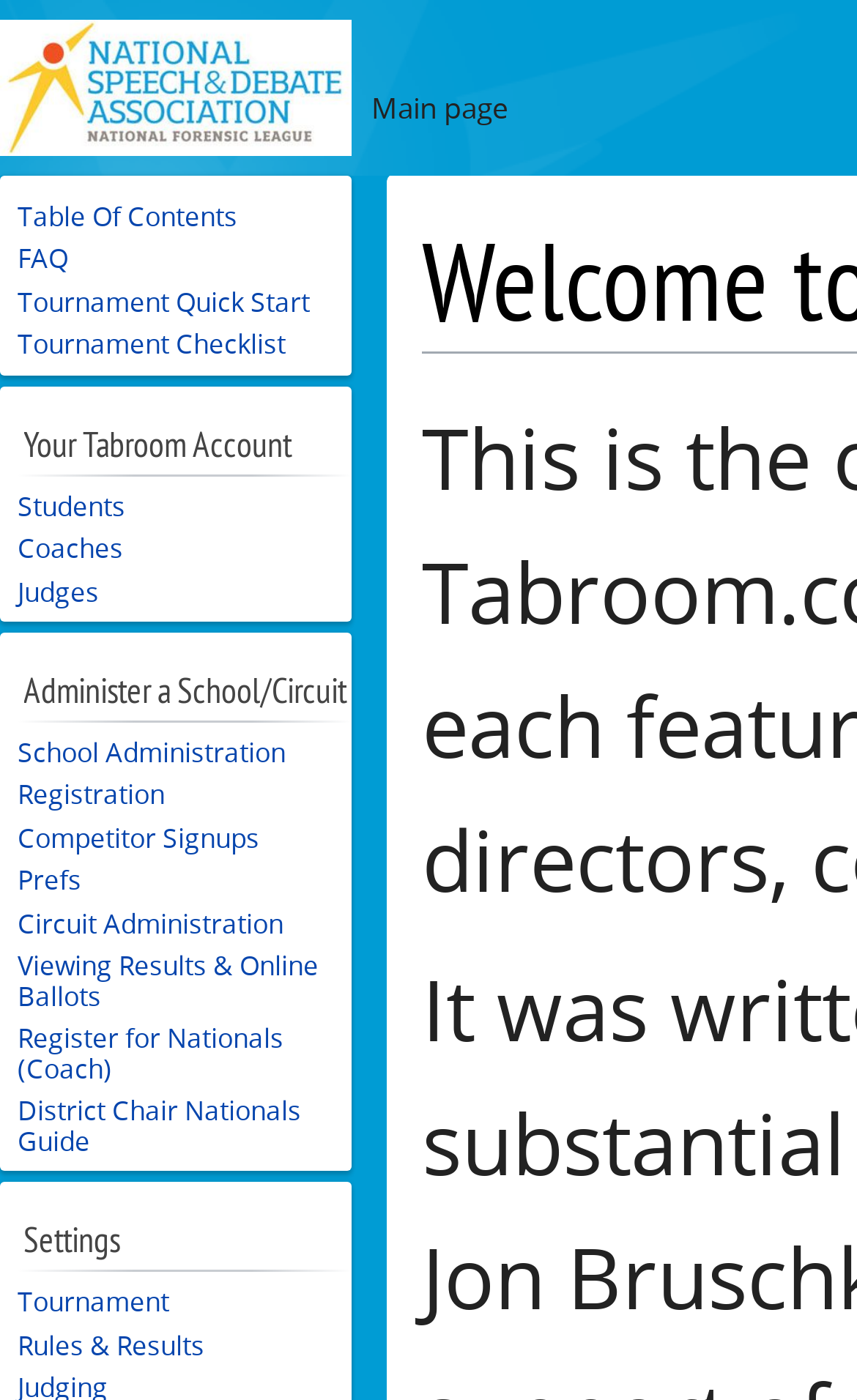Refer to the image and offer a detailed explanation in response to the question: How many links are there under 'Administer a School/Circuit'?

I counted the number of links under the 'Administer a School/Circuit' navigation section. There are nine links: 'School Administration', 'Registration', 'Competitor Signups', 'Prefs', 'Circuit Administration', 'Viewing Results & Online Ballots', 'Register for Nationals (Coach)', 'District Chair Nationals Guide', and 'Settings'.